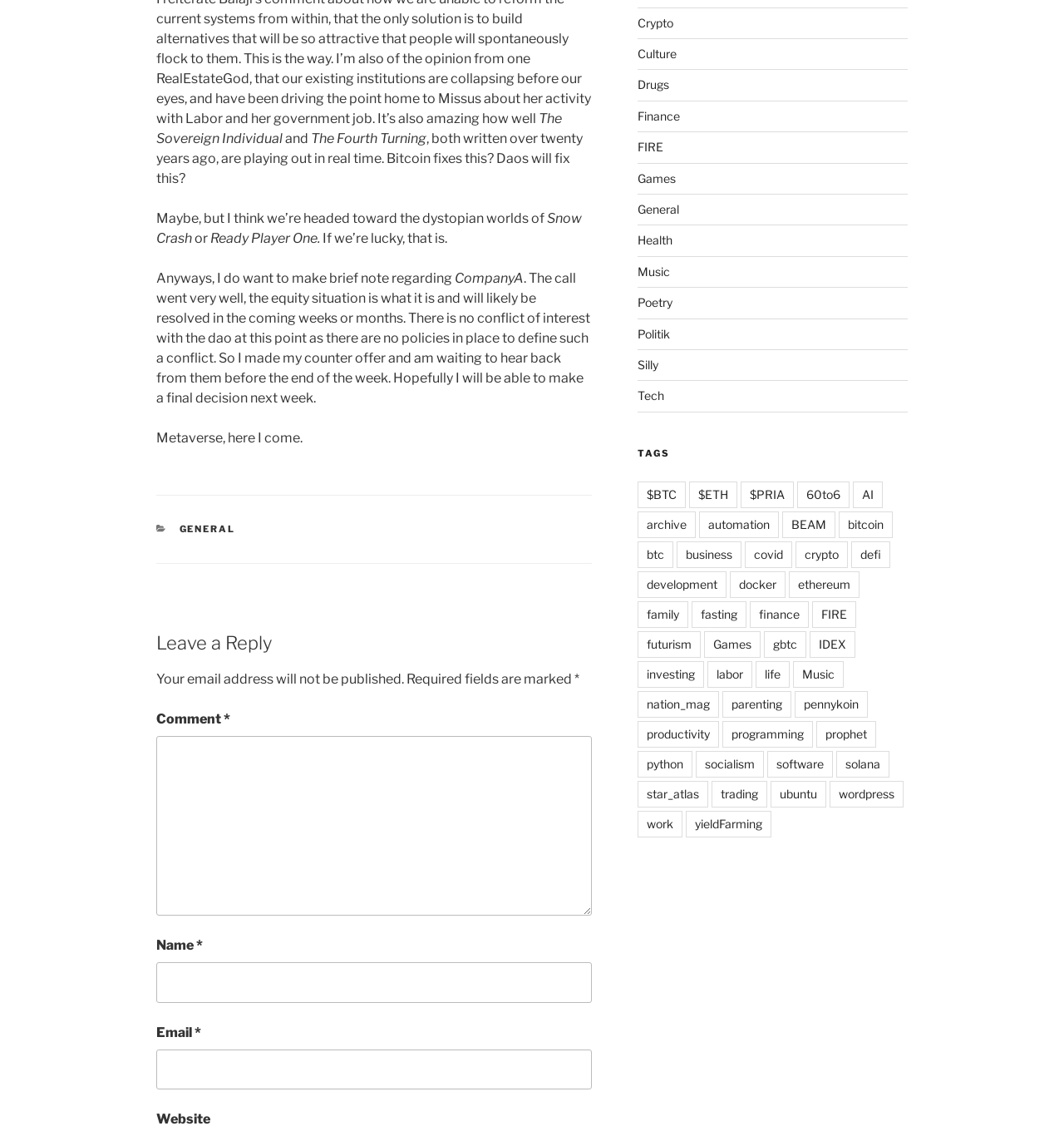Provide a brief response in the form of a single word or phrase:
What is the last link in the TAGS section?

solana